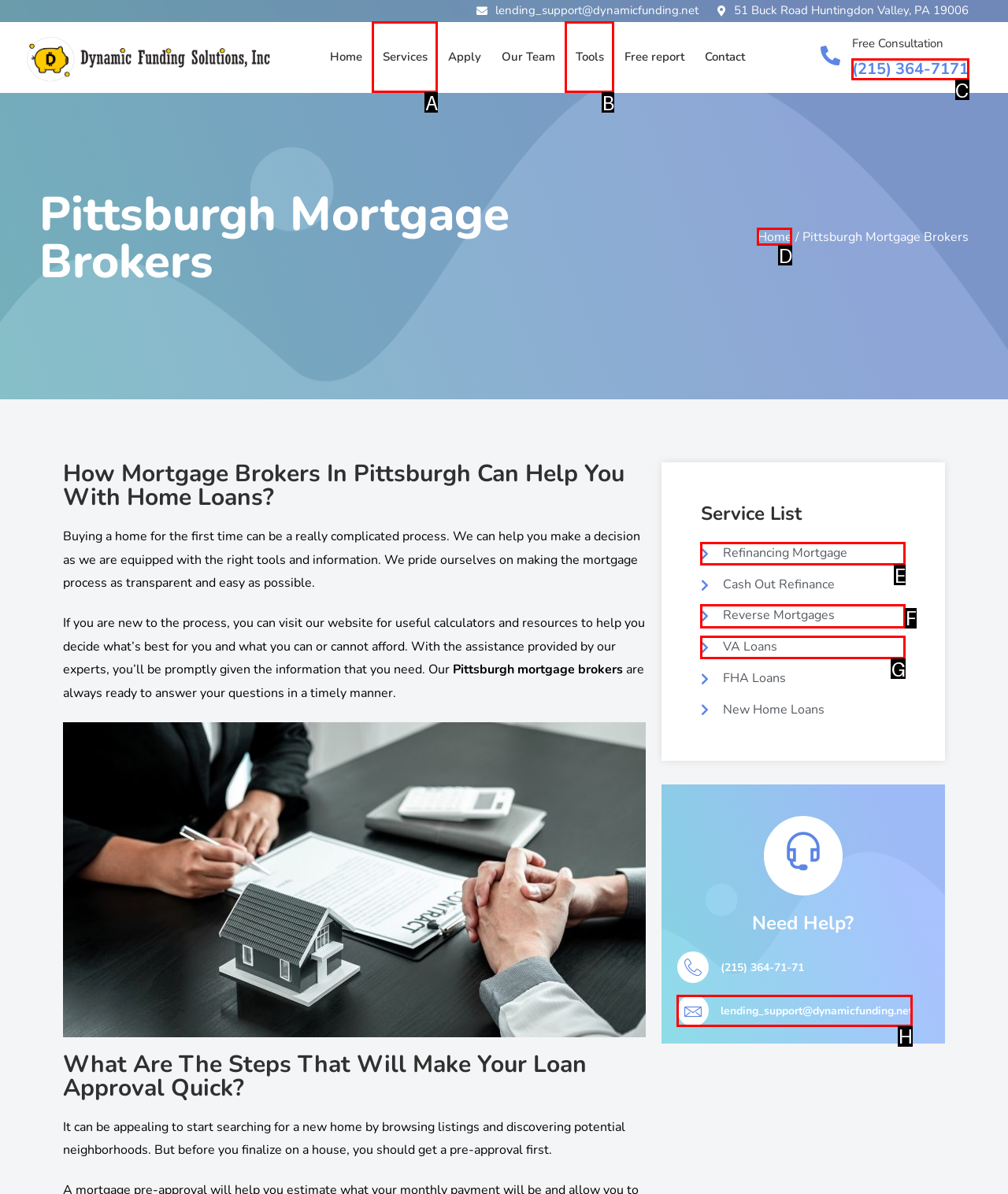Tell me which letter corresponds to the UI element that should be clicked to fulfill this instruction: Call us at (215) 364-7171
Answer using the letter of the chosen option directly.

C